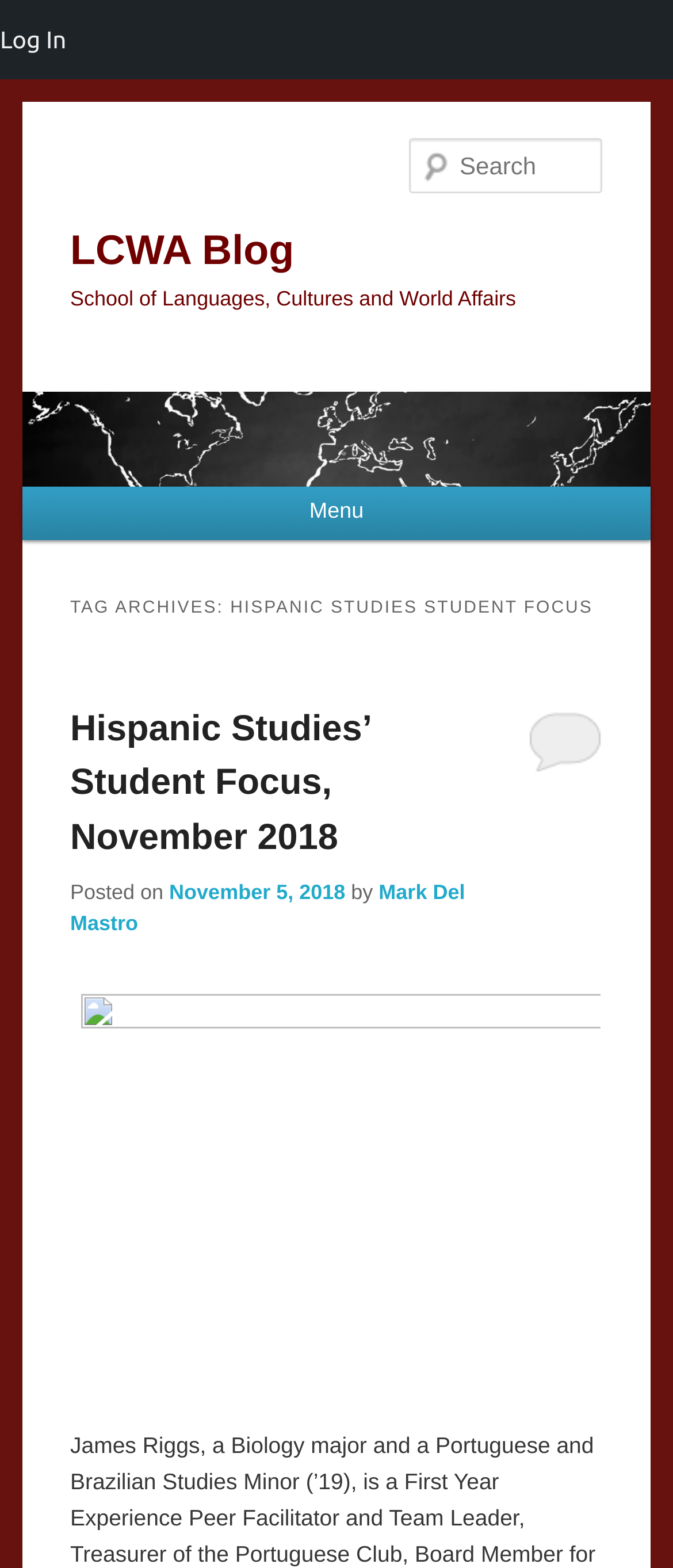What is the name of the blog?
Please give a detailed answer to the question using the information shown in the image.

The name of the blog can be found in the heading element at the top of the webpage, which reads 'LCWA Blog'.